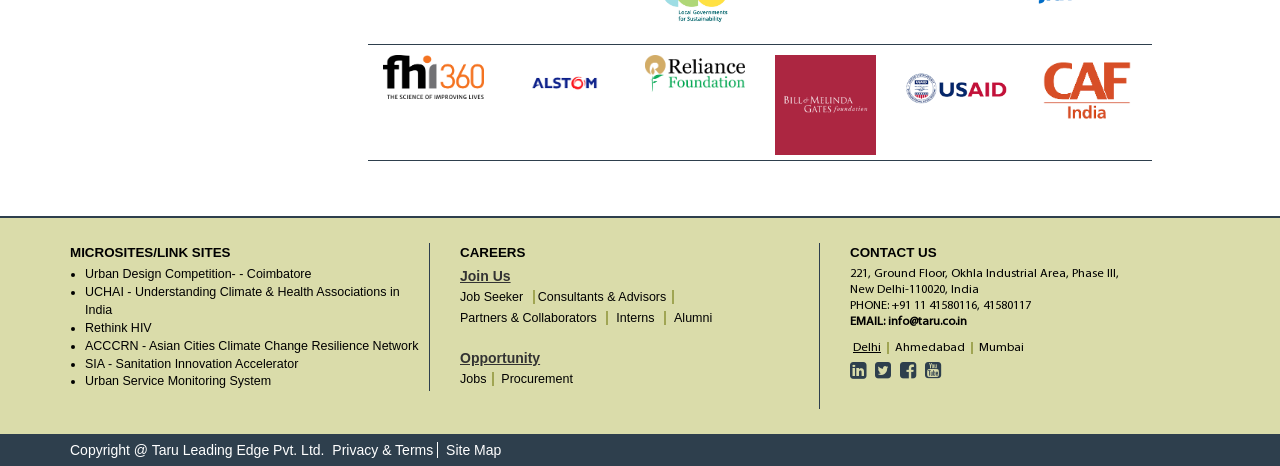Find and indicate the bounding box coordinates of the region you should select to follow the given instruction: "View job opportunities".

[0.359, 0.798, 0.386, 0.828]